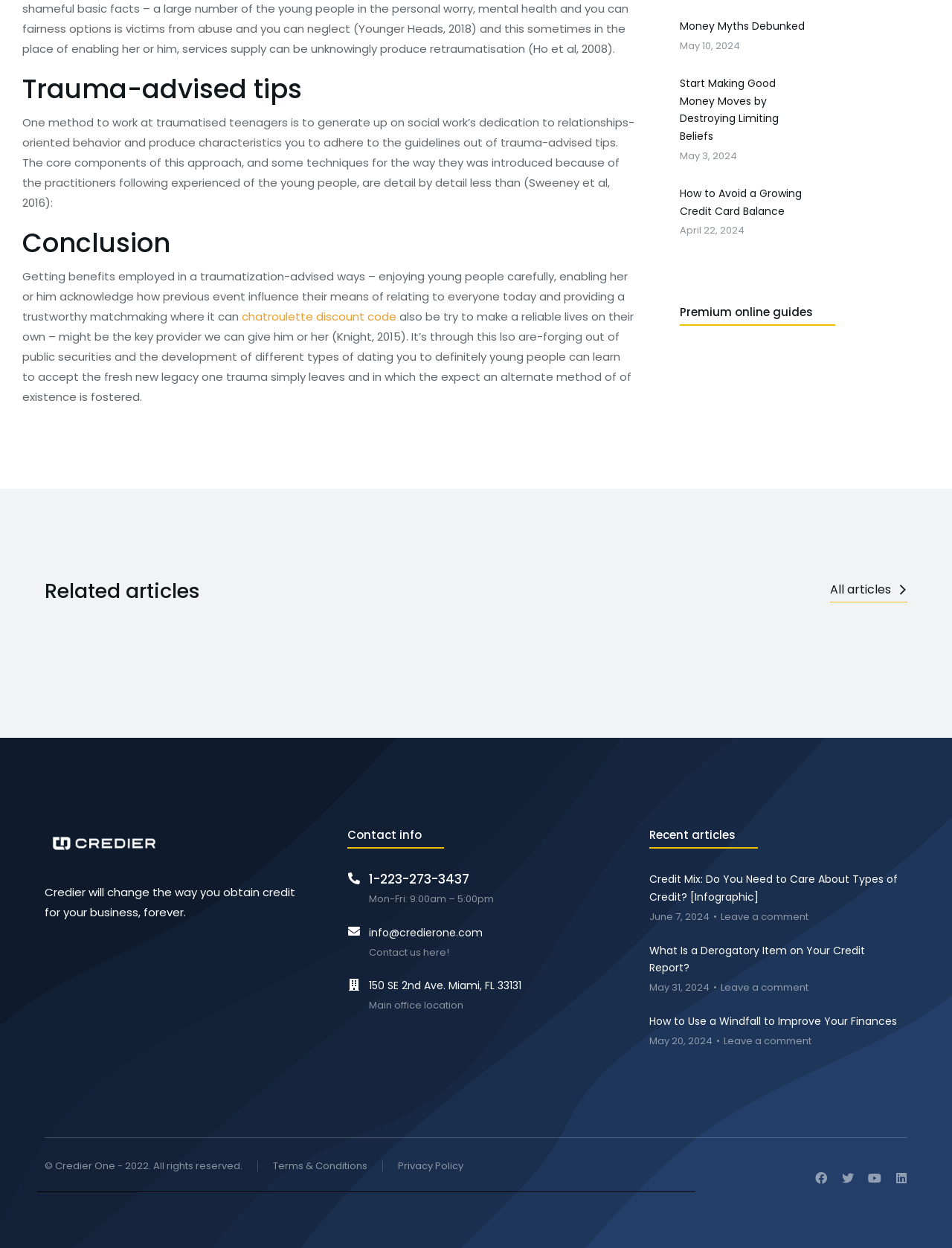Carefully examine the image and provide an in-depth answer to the question: What is the purpose of the 'Contact info' section?

The 'Contact info' section provides contact details such as phone number, email address, and physical address, which suggests that its purpose is to allow users to get in touch with the organization or company.